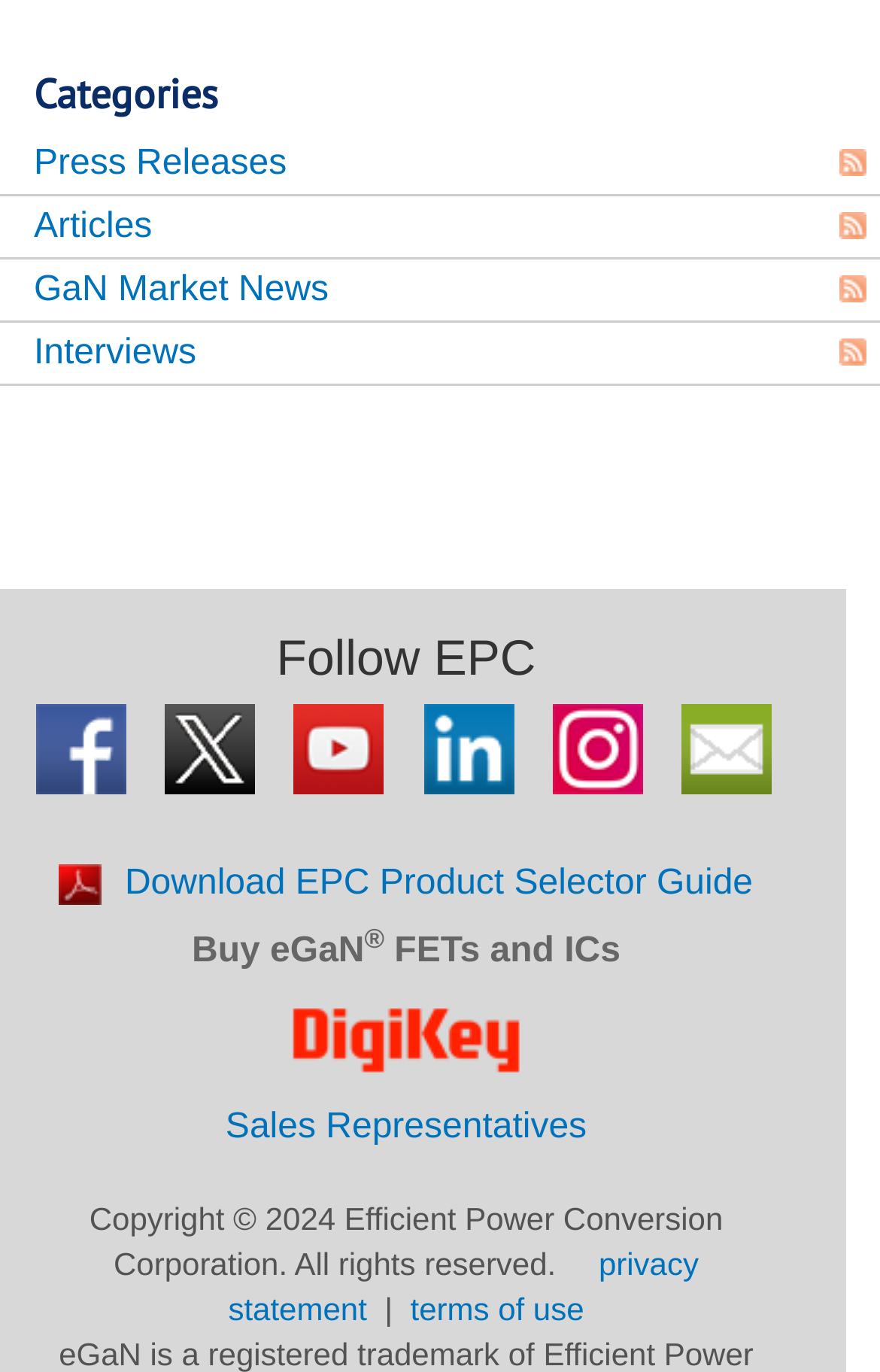Please identify the bounding box coordinates of the area that needs to be clicked to follow this instruction: "Follow EPC on Facebook".

[0.032, 0.513, 0.155, 0.579]